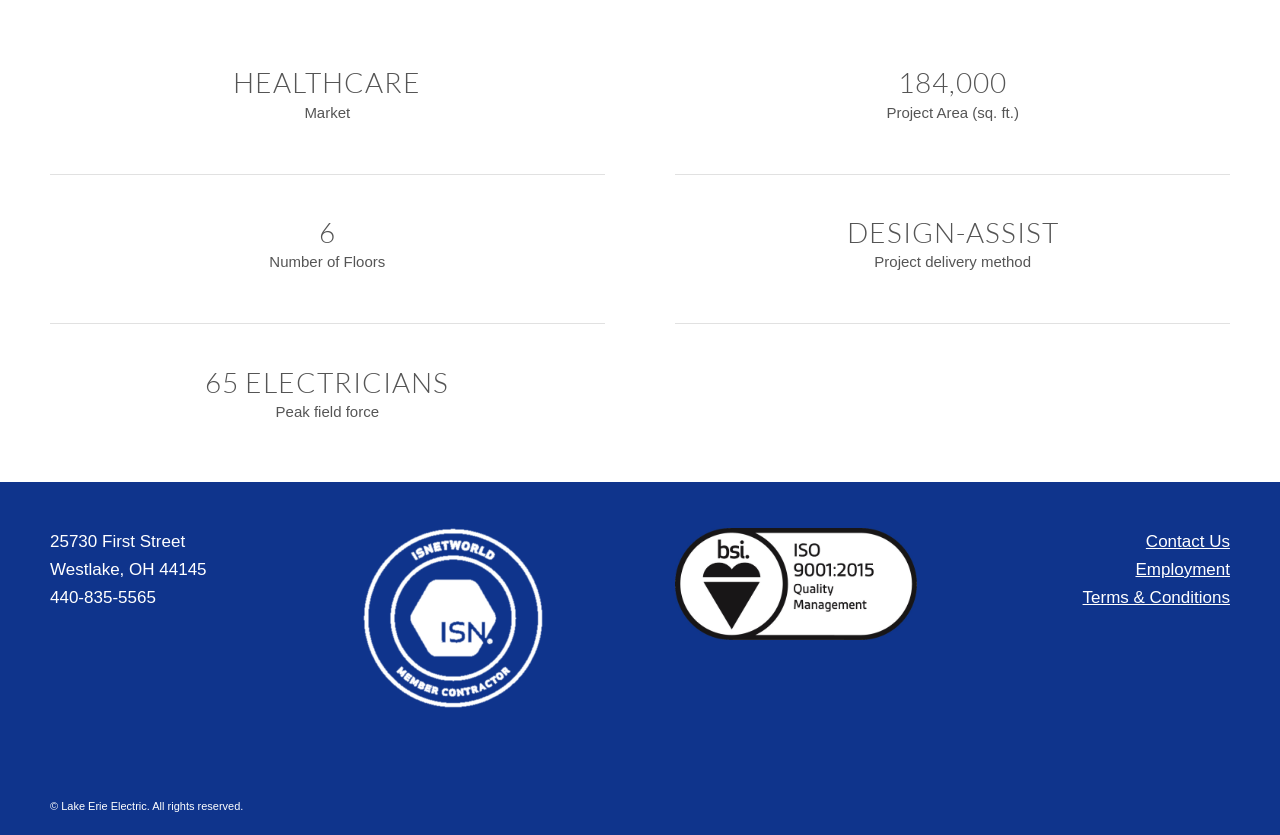Given the webpage screenshot and the description, determine the bounding box coordinates (top-left x, top-left y, bottom-right x, bottom-right y) that define the location of the UI element matching this description: Terms & Conditions

[0.846, 0.699, 0.961, 0.733]